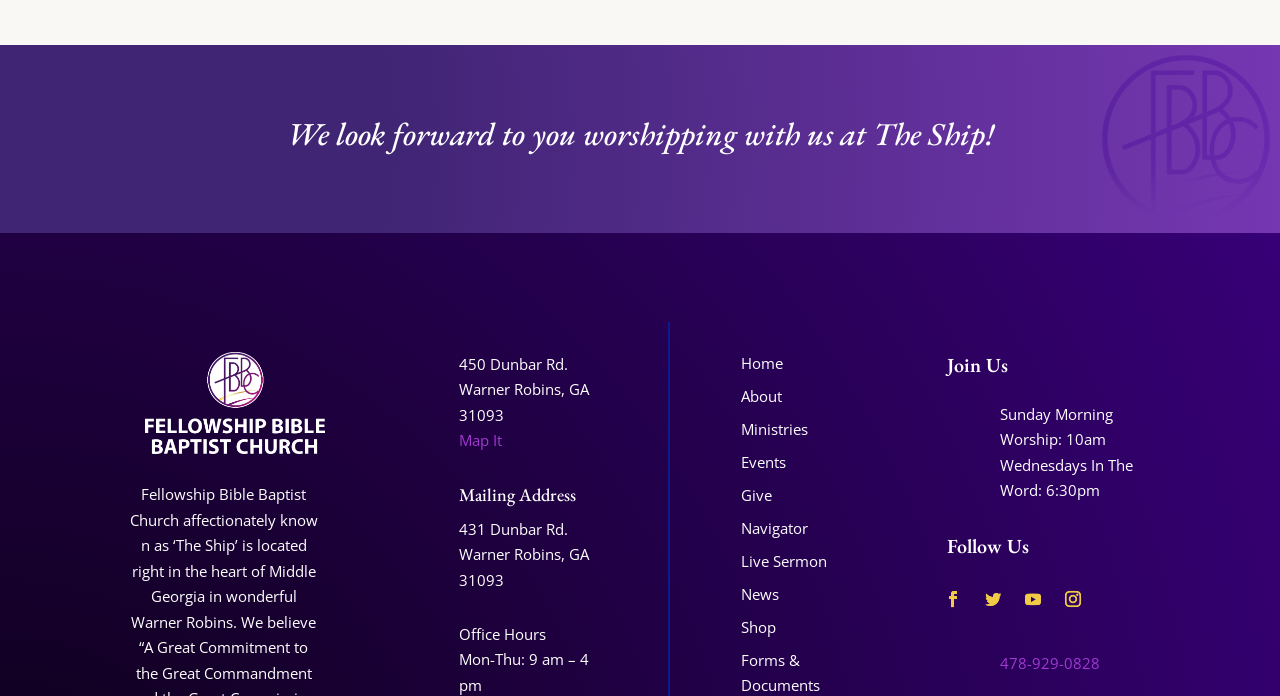Based on what you see in the screenshot, provide a thorough answer to this question: What is the worship schedule of the church?

The worship schedule of the church can be found in the LayoutTable element, which contains two StaticText elements with the text 'Sunday Morning Worship: 10am' and 'Wednesdays In The Word: 6:30pm', respectively.